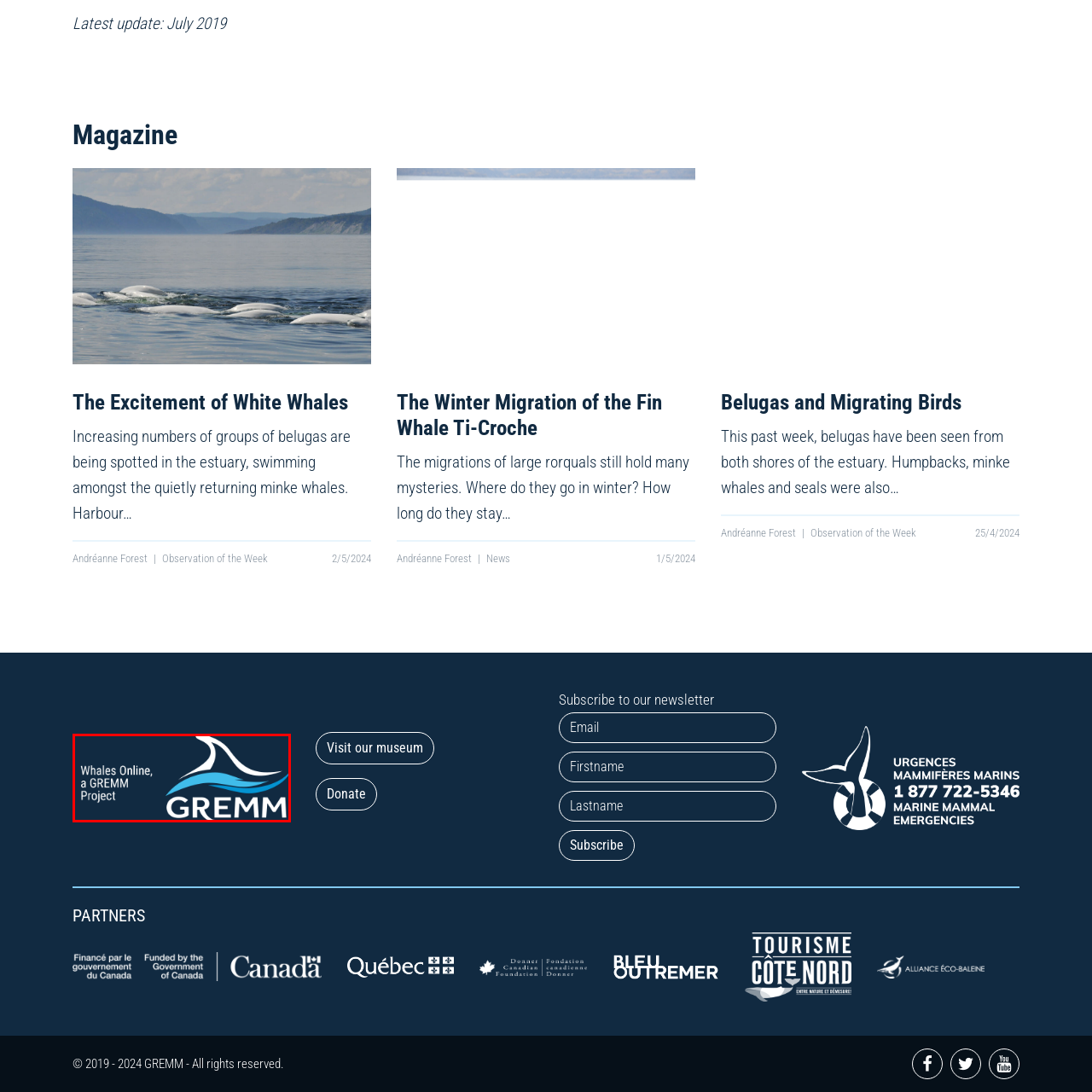Explain in detail what is happening in the red-marked area of the image.

The image features the logo of "Whales Online," a project associated with GREMM (Group for Research and Education on Marine Mammals). The design includes a stylized silhouette of a whale, depicted in blue, which symbolizes the focus on marine life. Accompanying the whale graphic is the text "Whales Online, a GREMM Project," emphasizing the initiative's commitment to education and research concerning whales and marine mammals. The background is in a deep blue shade, reinforcing the aquatic theme of the project.